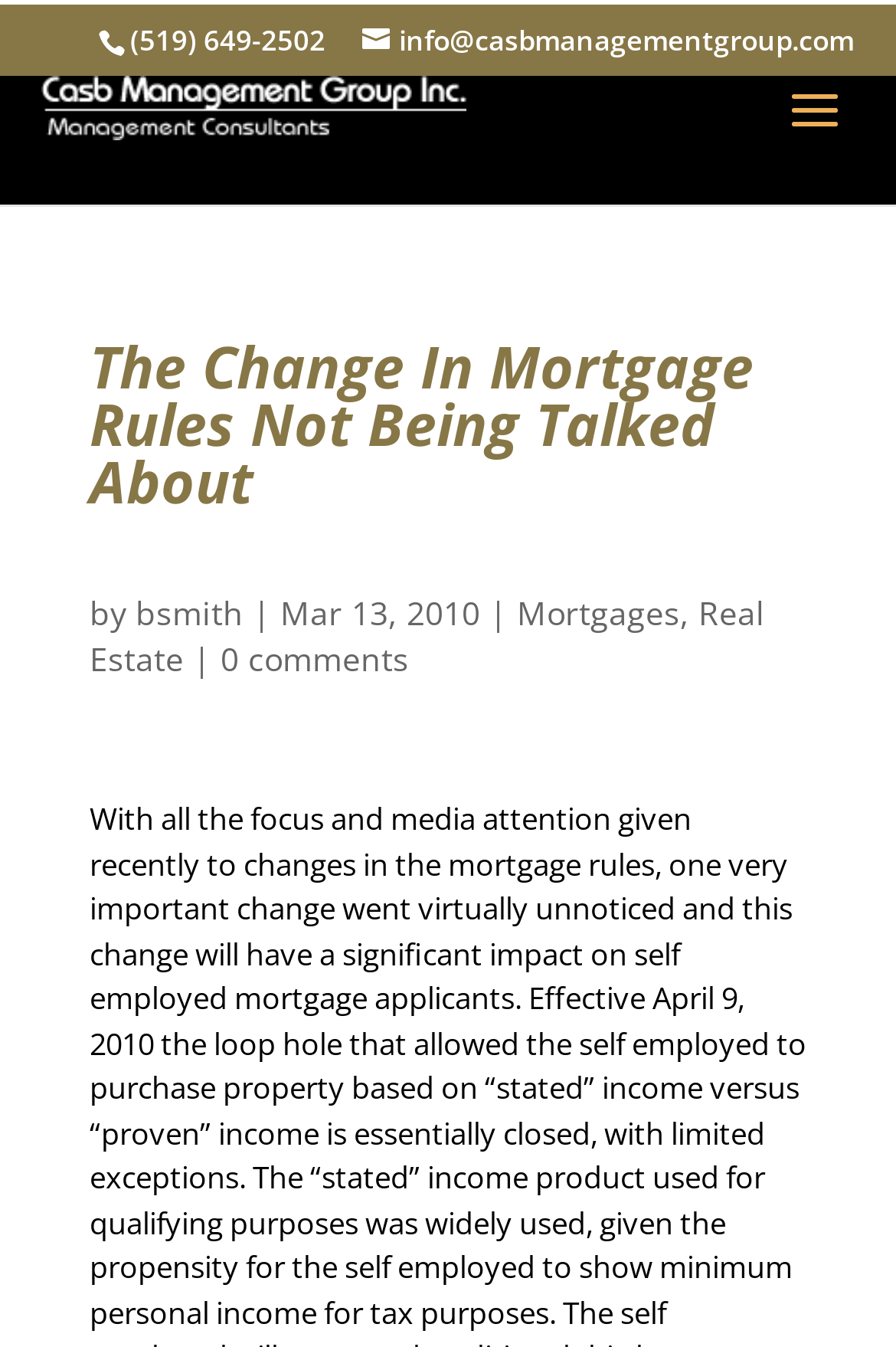Please find the main title text of this webpage.

The Change In Mortgage Rules Not Being Talked About